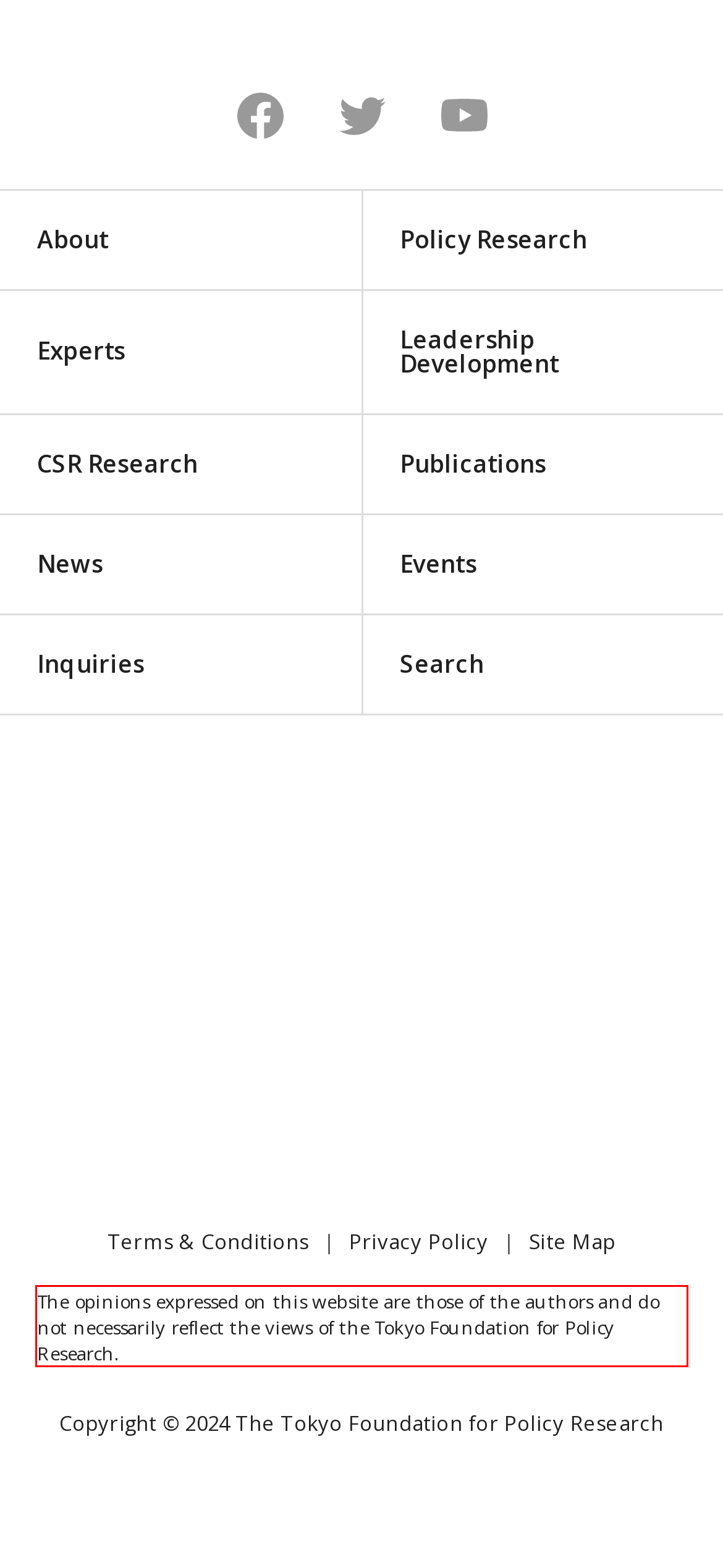Extract and provide the text found inside the red rectangle in the screenshot of the webpage.

The opinions expressed on this website are those of the authors and do not necessarily reflect the views of the Tokyo Foundation for Policy Research.